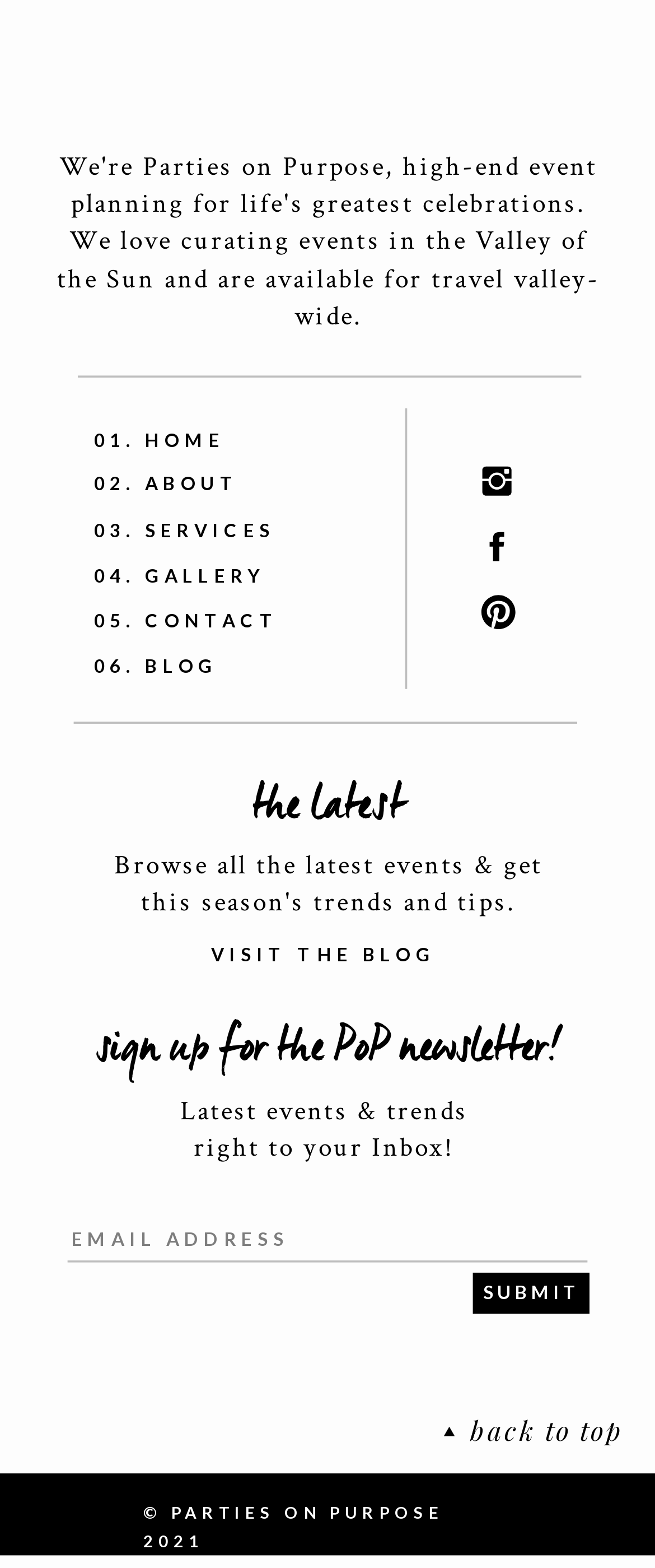Please provide the bounding box coordinates for the element that needs to be clicked to perform the instruction: "go to contact page". The coordinates must consist of four float numbers between 0 and 1, formatted as [left, top, right, bottom].

[0.144, 0.386, 0.563, 0.408]